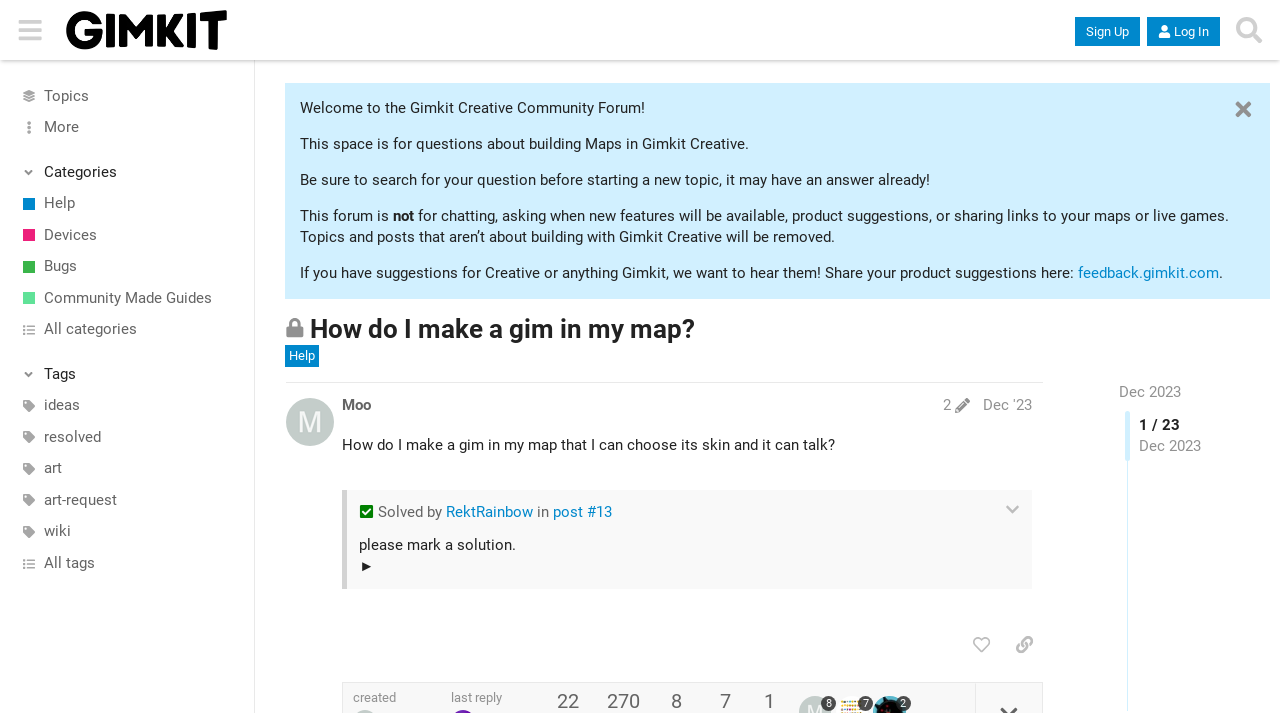What is the purpose of this forum?
Look at the image and respond with a one-word or short phrase answer.

Building Maps in Gimkit Creative